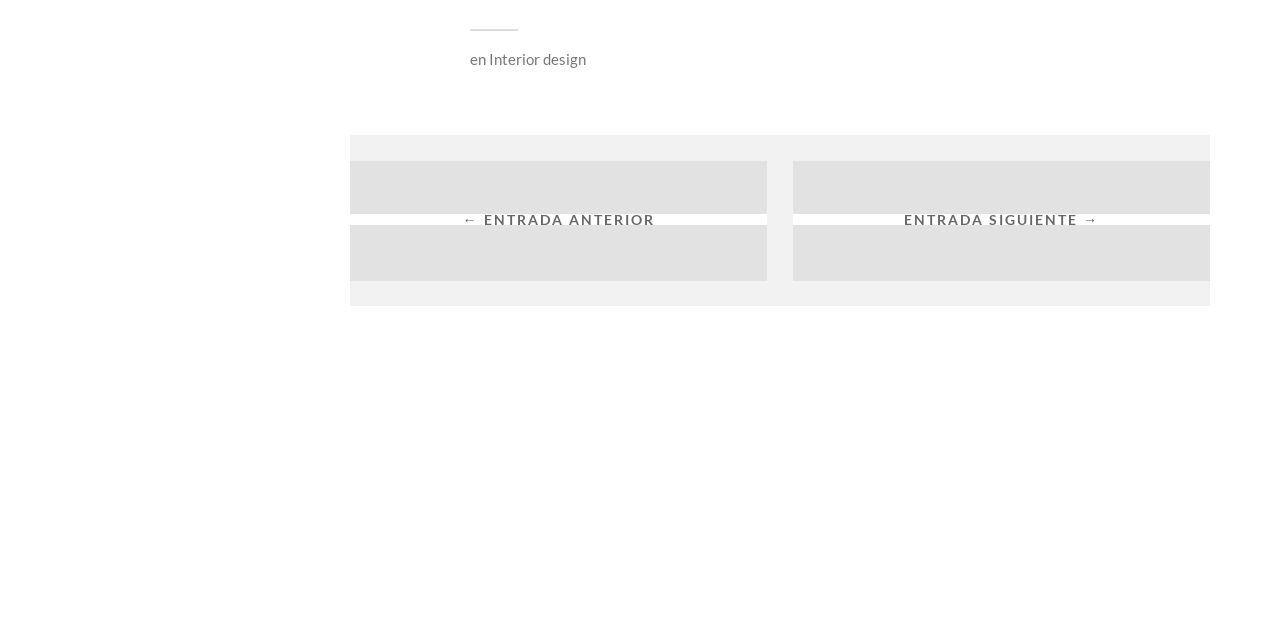Using the given description, provide the bounding box coordinates formatted as (top-left x, top-left y, bottom-right x, bottom-right y), with all values being floating point numbers between 0 and 1. Description: Entrada siguiente →

[0.619, 0.251, 0.945, 0.438]